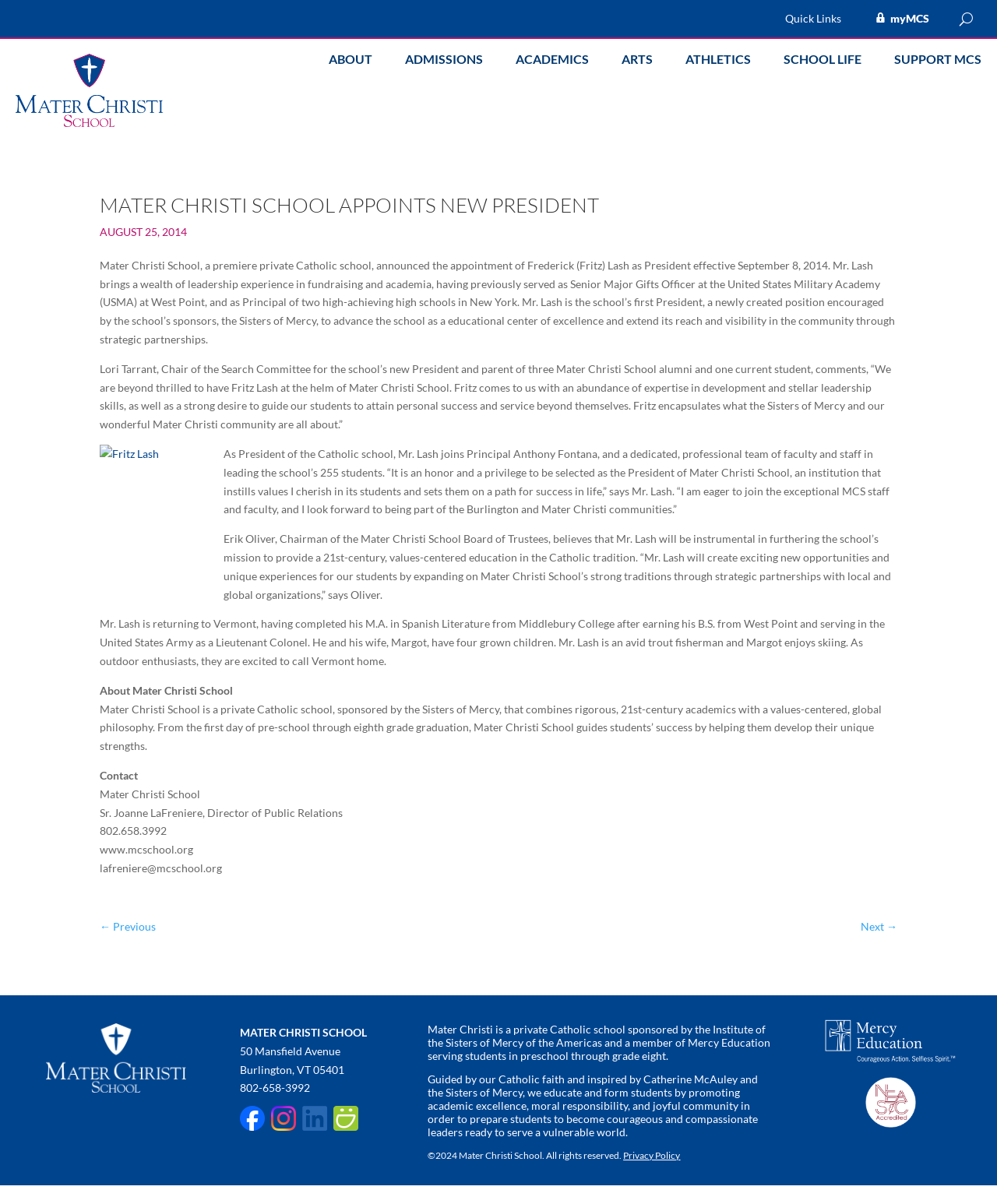Look at the image and give a detailed response to the following question: What is the address of the school?

I found the answer by looking at the footer section of the webpage where the address is mentioned.